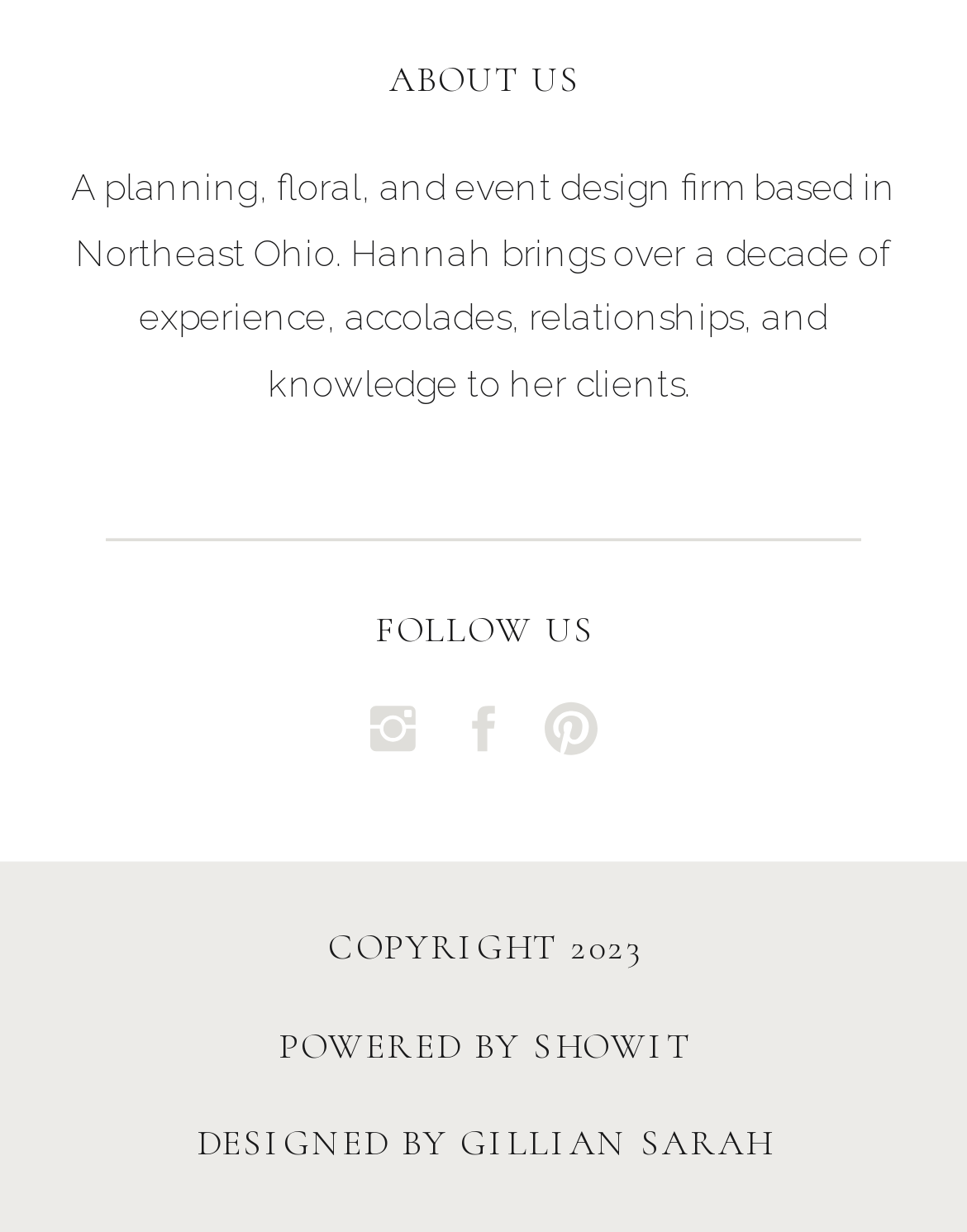What is the copyright year mentioned?
Carefully analyze the image and provide a thorough answer to the question.

The webpage has a link at the bottom with the text 'COPYRIGHT 2023', which indicates that the copyright year is 2023.